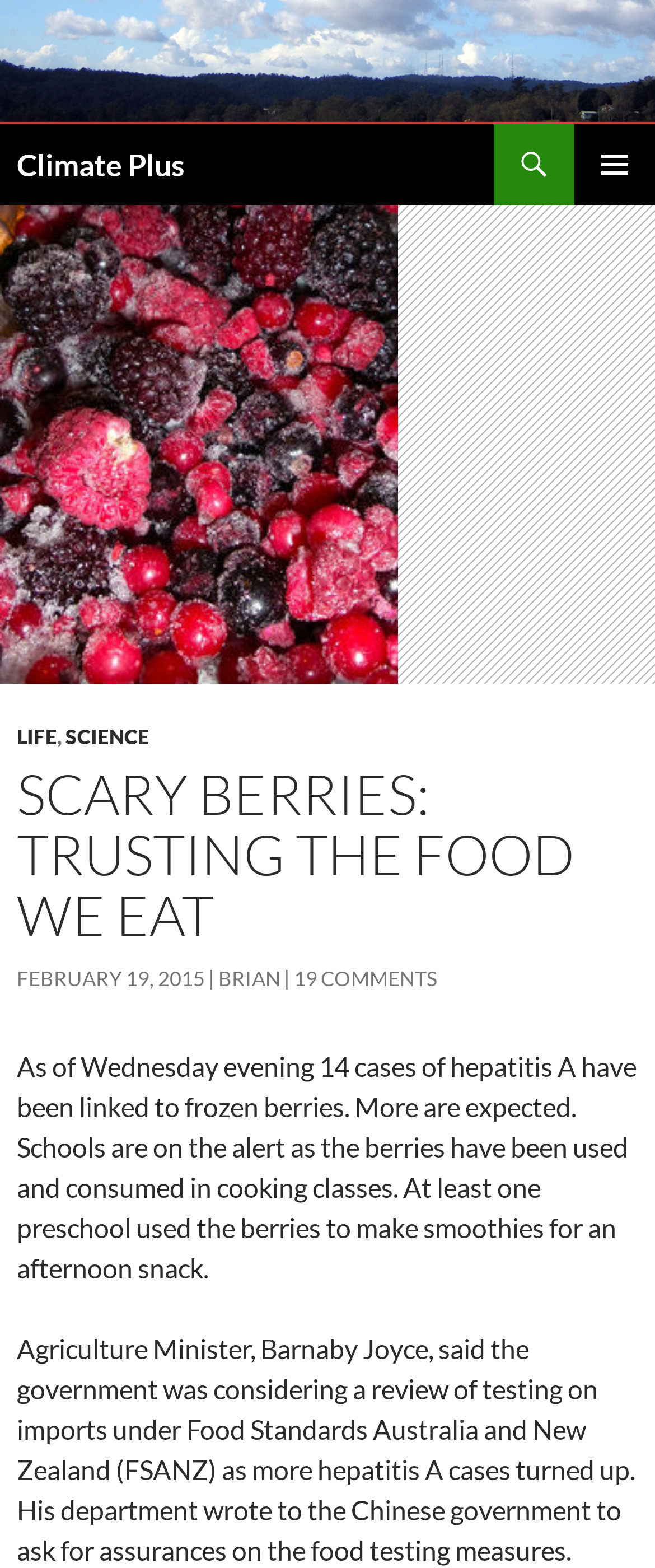Can you specify the bounding box coordinates for the region that should be clicked to fulfill this instruction: "Log in to the website".

None